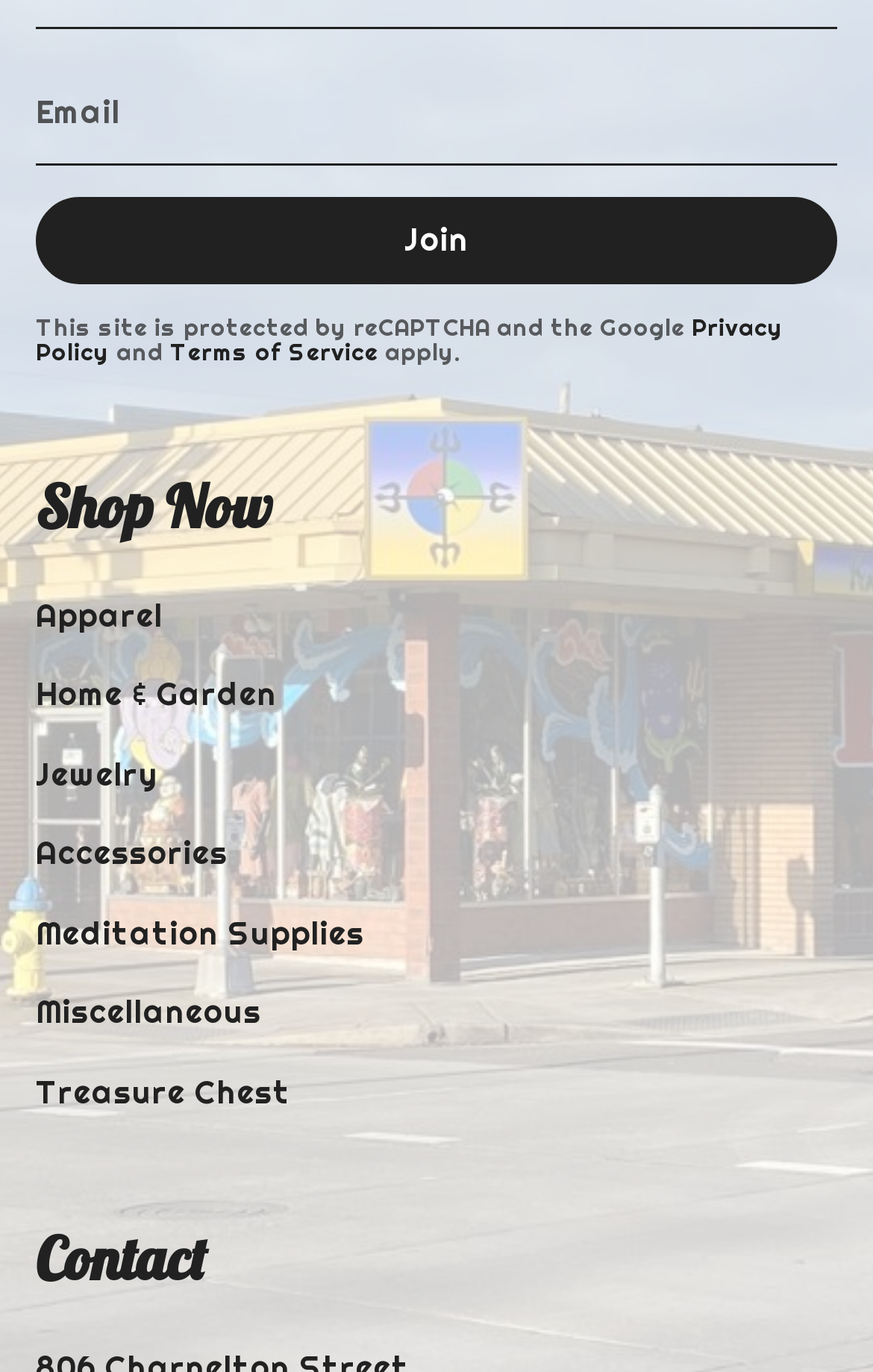Please provide a comprehensive answer to the question based on the screenshot: What is the button text at the top of the page?

At the top of the page, I found a button element with the text 'Join', which suggests that it is a call-to-action button.